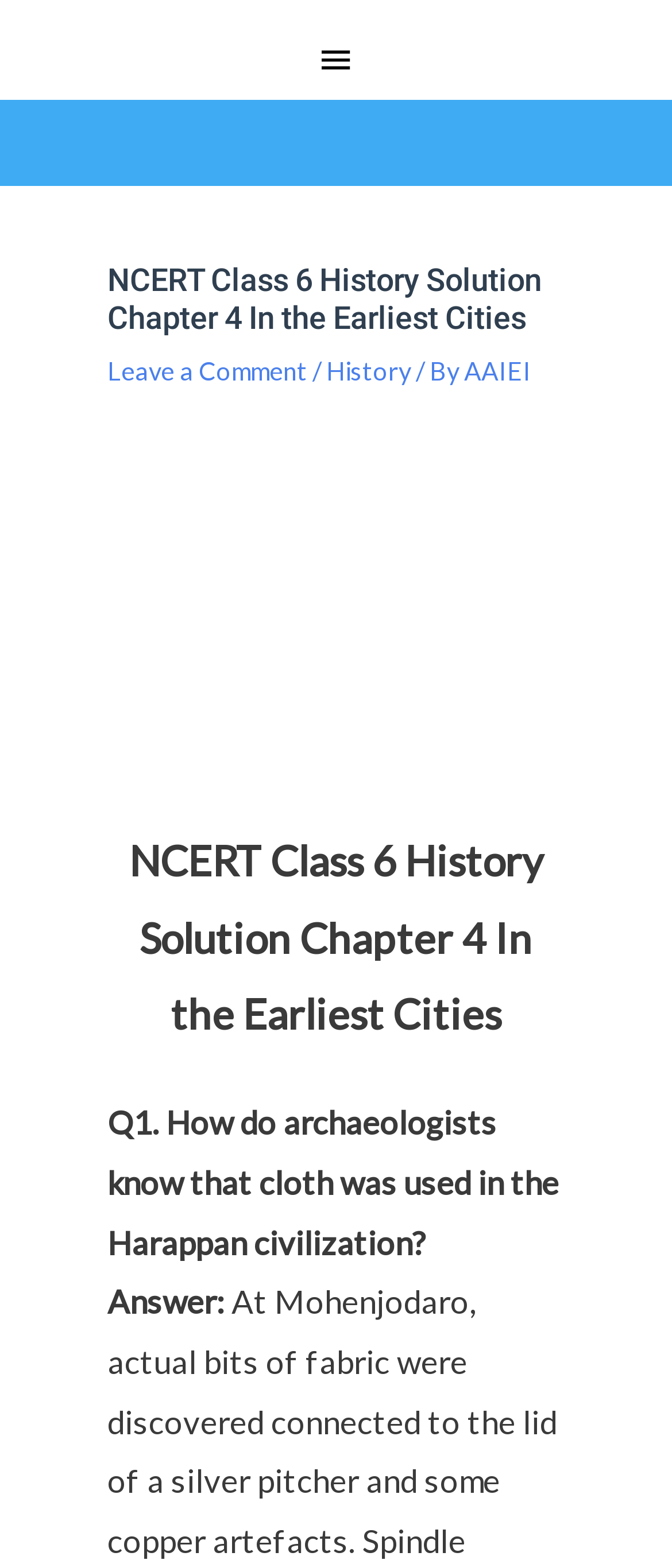Is there a comment section on this webpage?
Please respond to the question with a detailed and well-explained answer.

I found the link 'Leave a Comment' in the header section, which suggests that there is a comment section on this webpage.